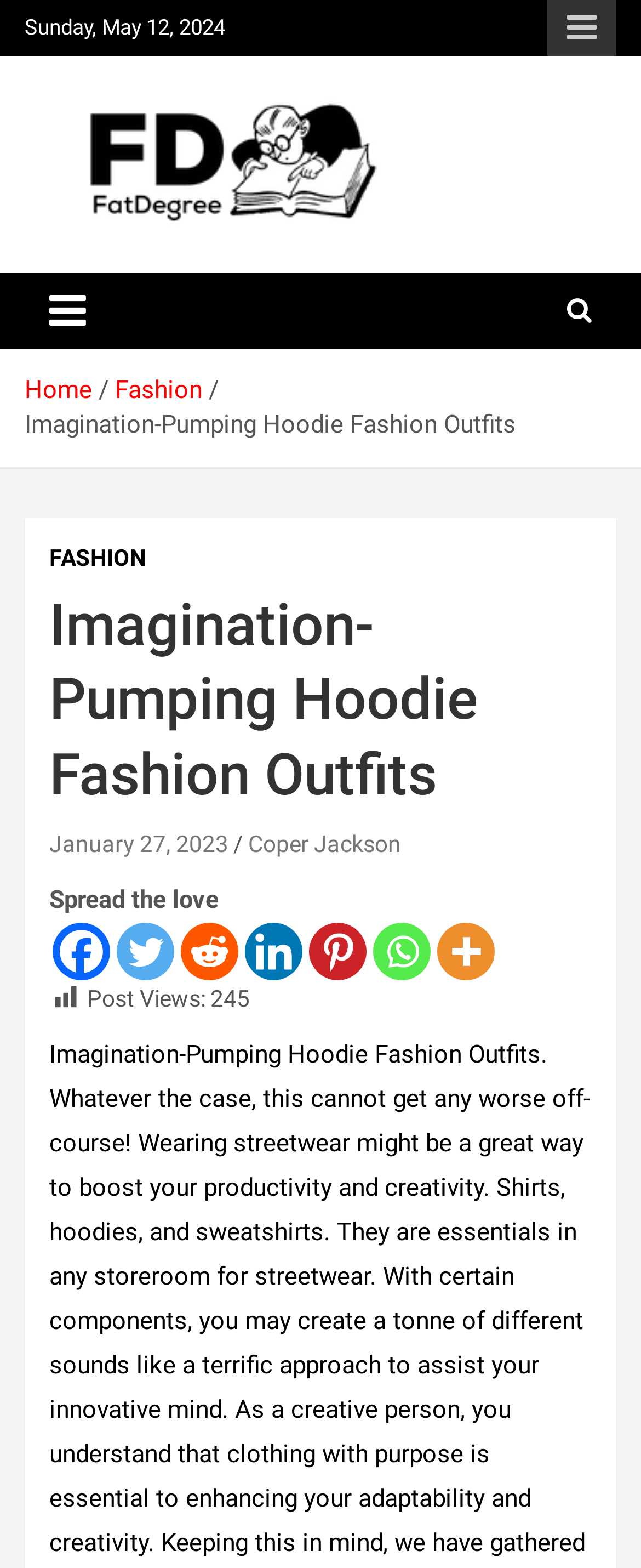Bounding box coordinates are to be given in the format (top-left x, top-left y, bottom-right x, bottom-right y). All values must be floating point numbers between 0 and 1. Provide the bounding box coordinate for the UI element described as: Juli Laczko

None